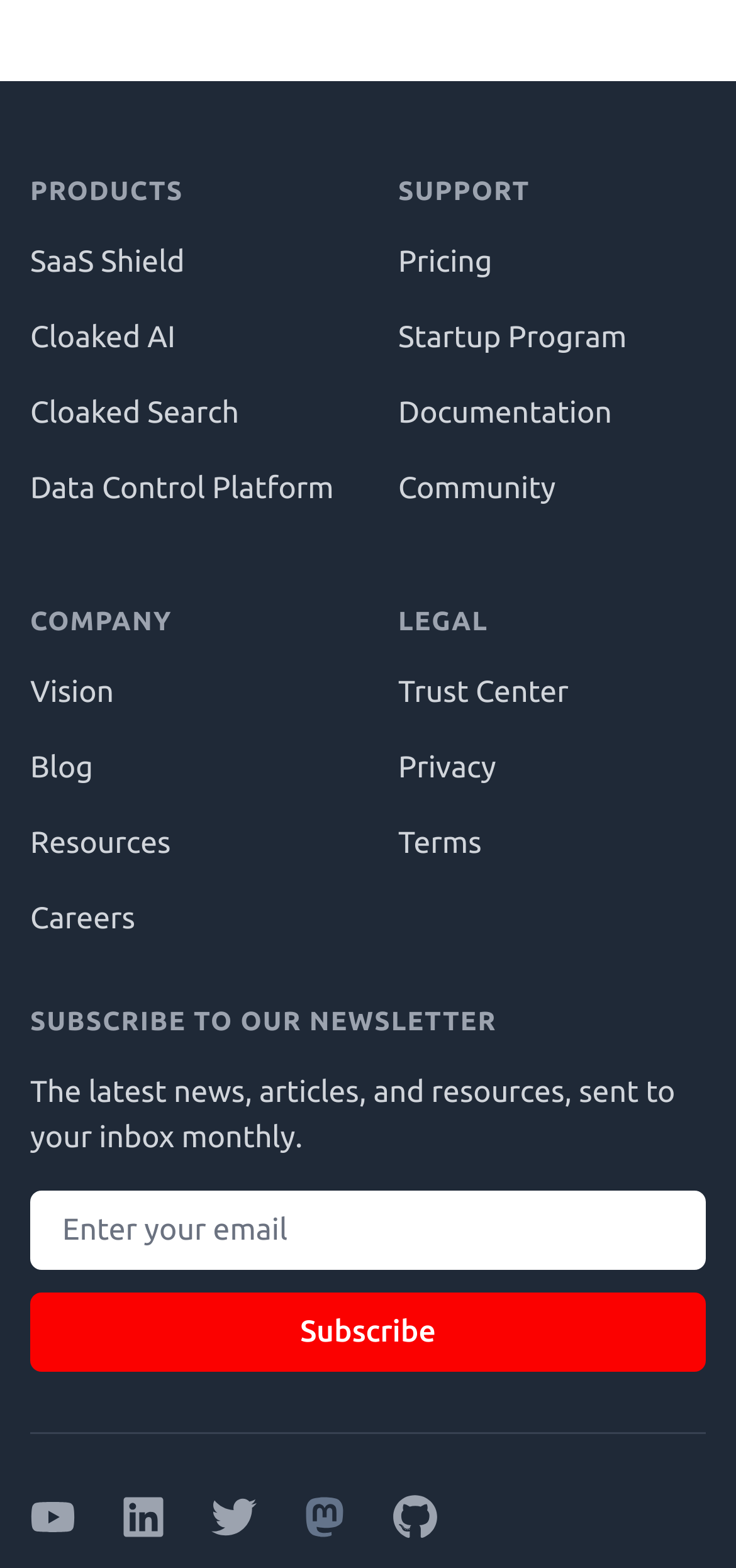Please give a one-word or short phrase response to the following question: 
What is the last link in the SUPPORT category?

Community